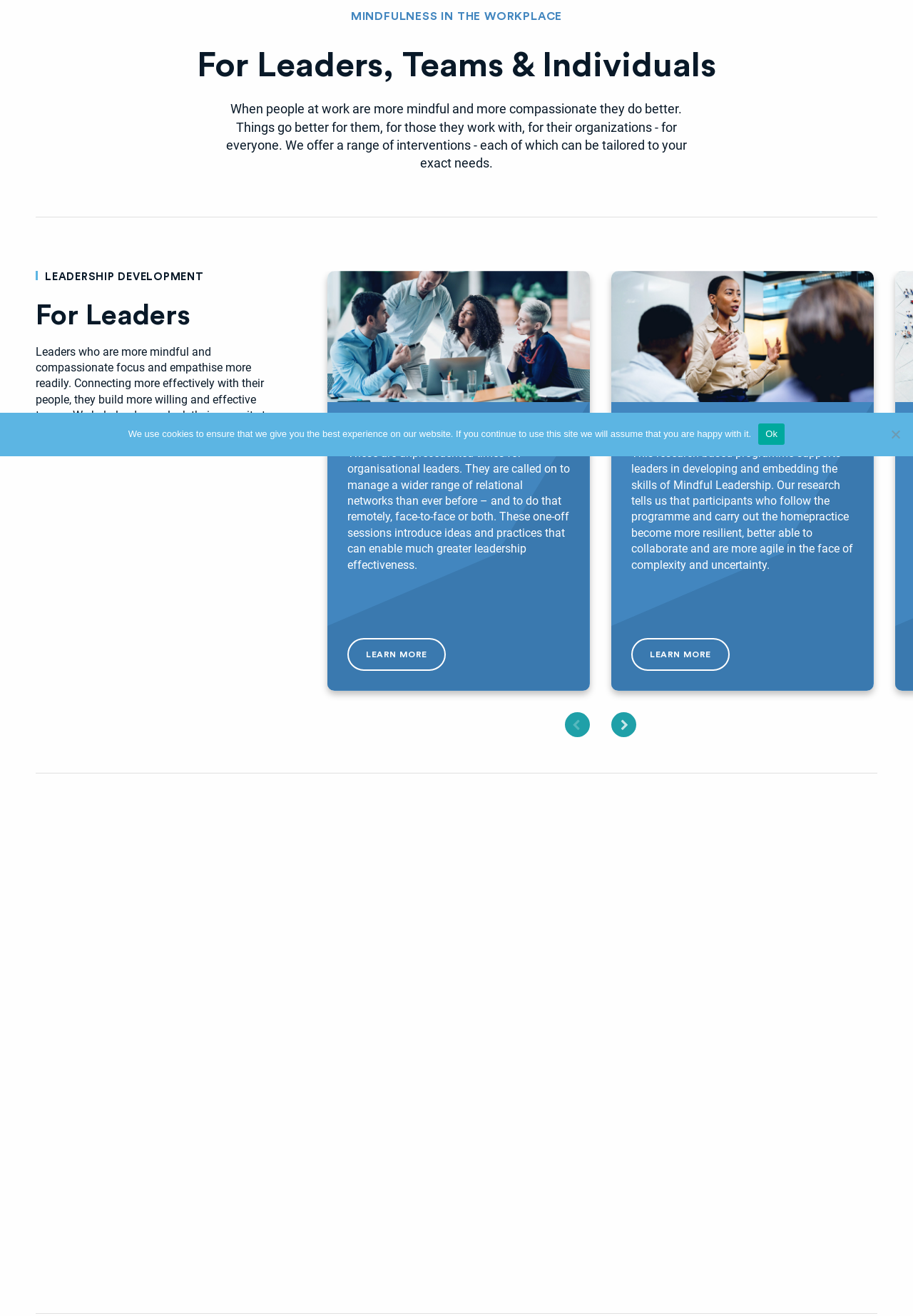Please determine the bounding box coordinates, formatted as (top-left x, top-left y, bottom-right x, bottom-right y), with all values as floating point numbers between 0 and 1. Identify the bounding box of the region described as: Learn More

[0.38, 0.485, 0.488, 0.51]